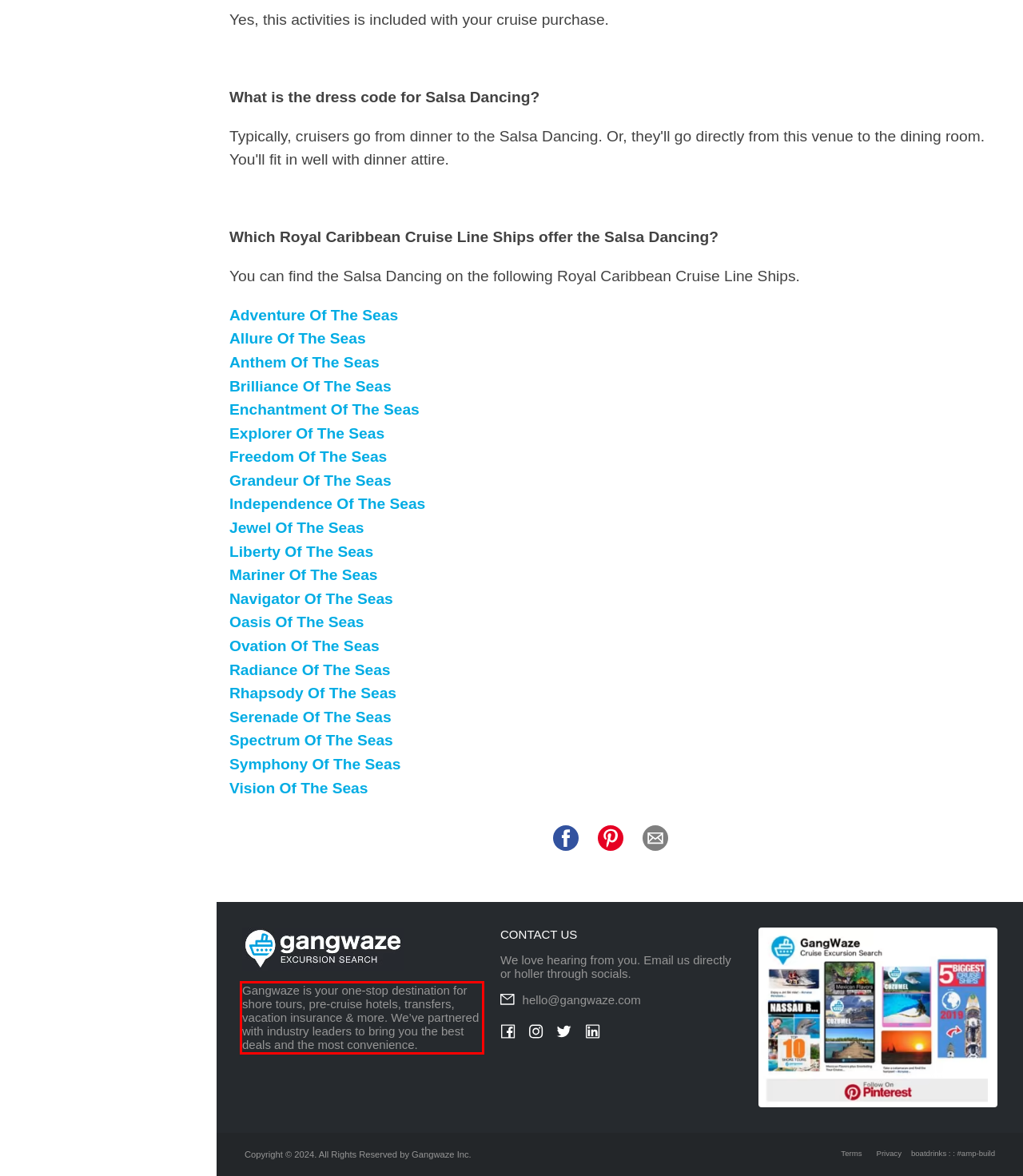You are presented with a screenshot containing a red rectangle. Extract the text found inside this red bounding box.

Gangwaze is your one-stop destination for shore tours, pre-cruise hotels, transfers, vacation insurance & more. We’ve partnered with industry leaders to bring you the best deals and the most convenience.